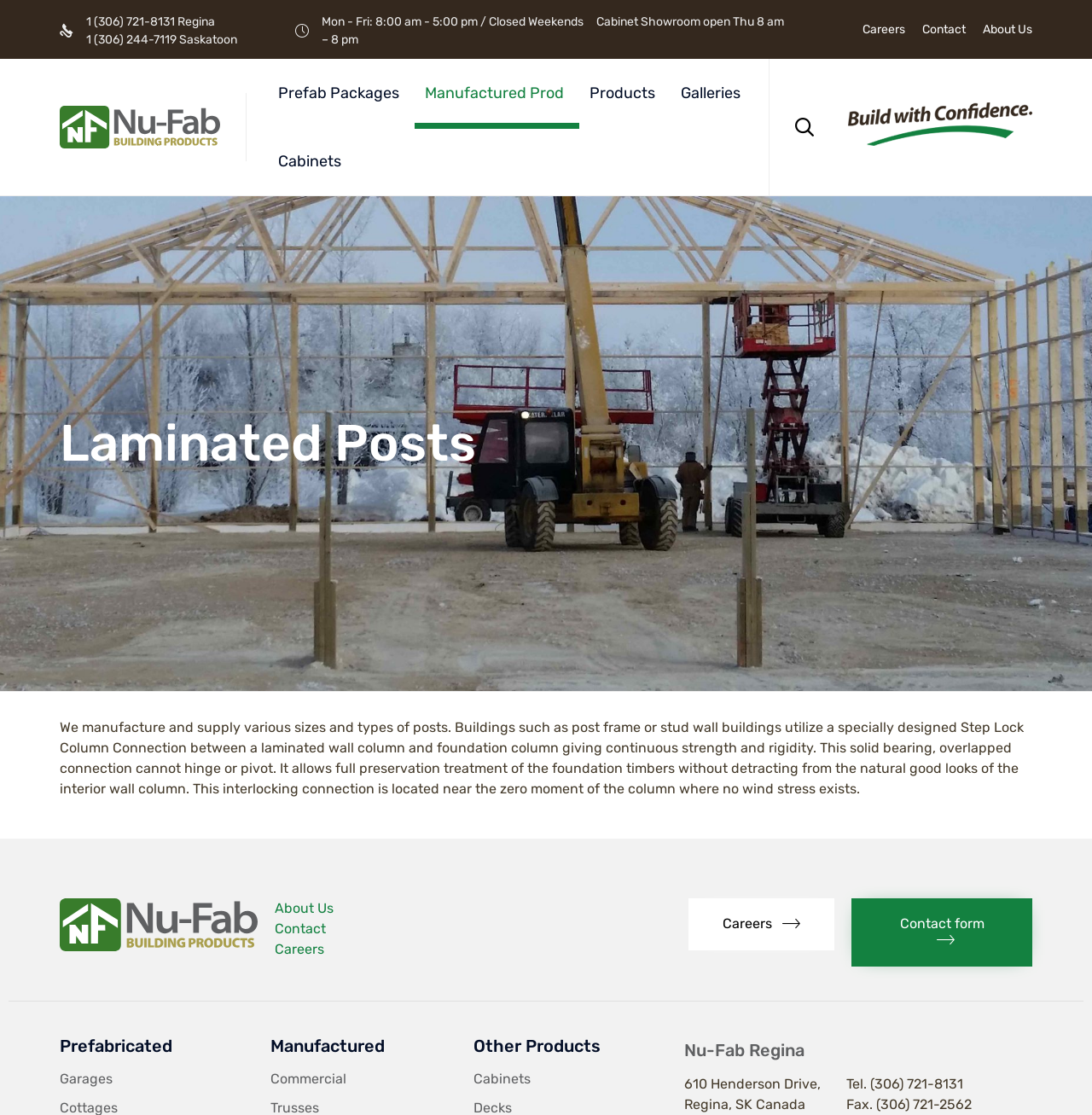Find and specify the bounding box coordinates that correspond to the clickable region for the instruction: "Enter your name".

None